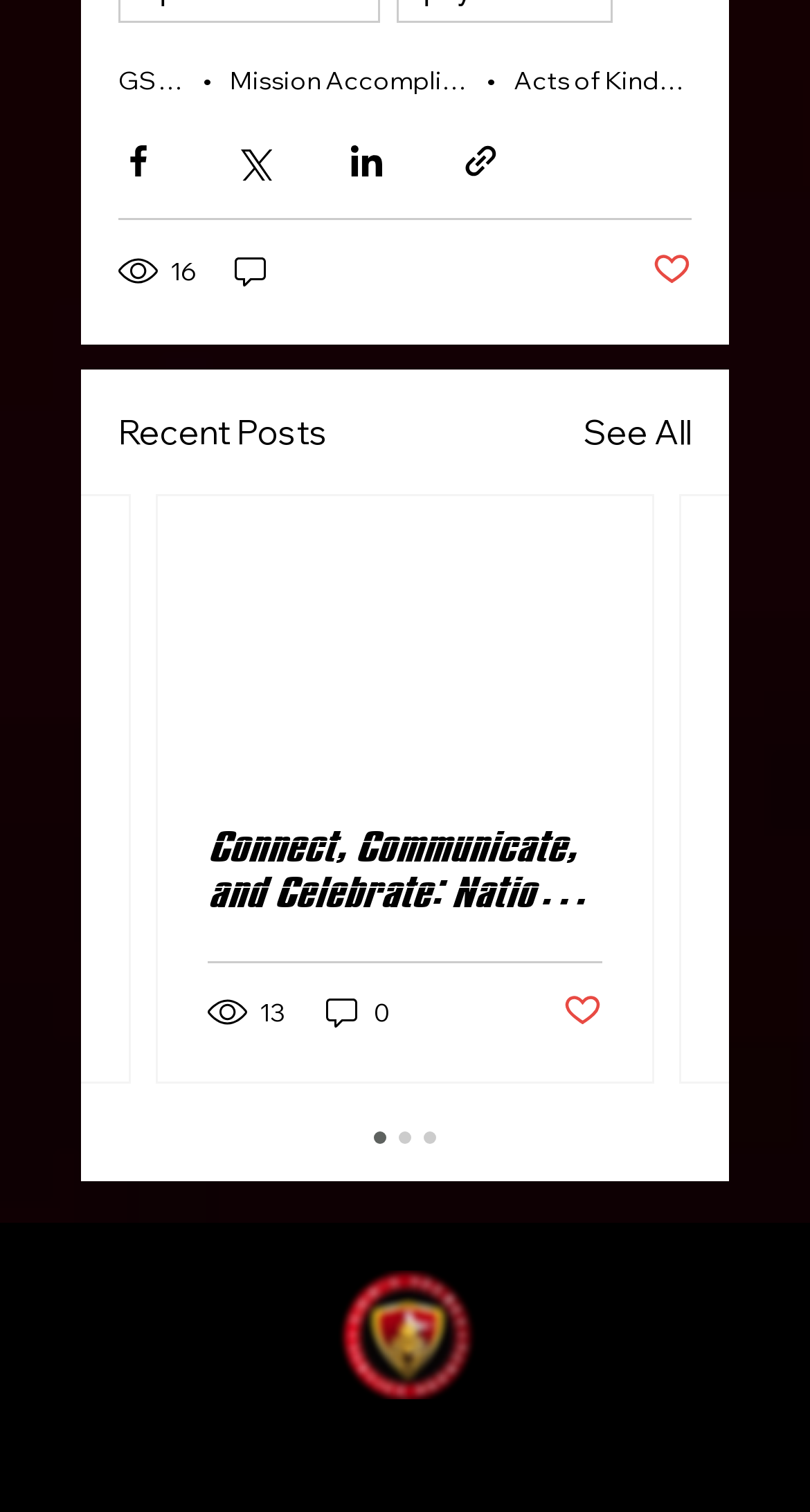Pinpoint the bounding box coordinates of the clickable element to carry out the following instruction: "Visit the Youtube channel."

[0.243, 0.967, 0.296, 0.995]